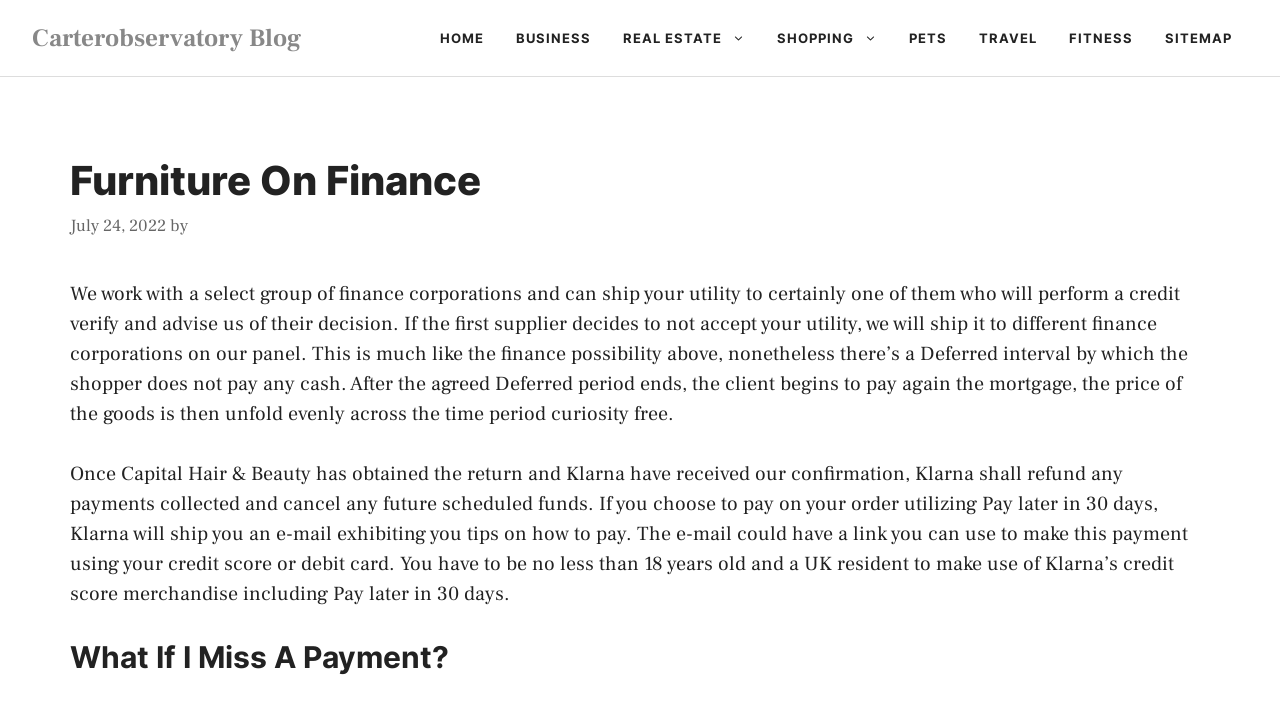Find the bounding box coordinates for the HTML element specified by: "Real Estate".

[0.474, 0.011, 0.595, 0.096]